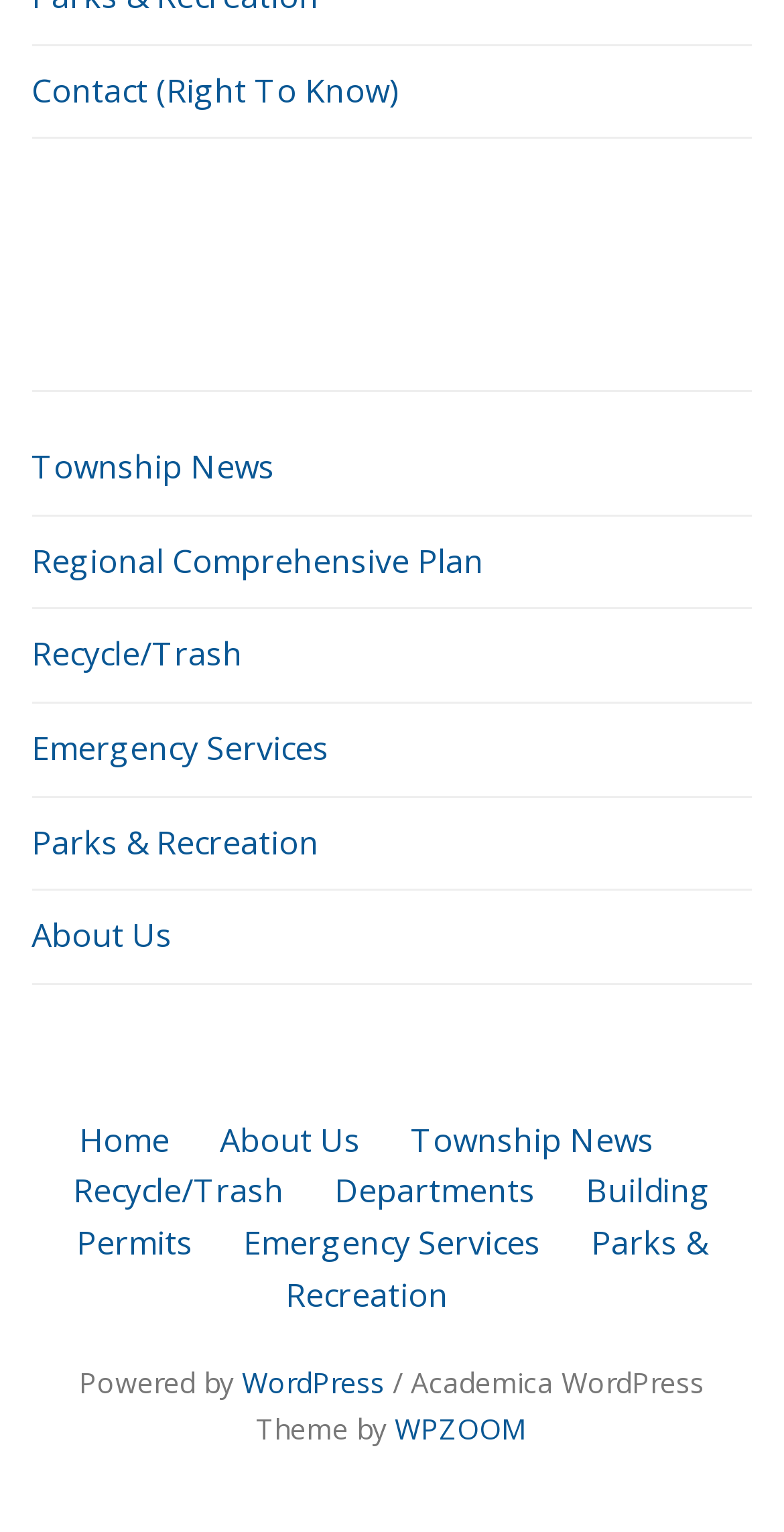Determine the bounding box for the described UI element: "WPZOOM".

[0.504, 0.919, 0.673, 0.944]